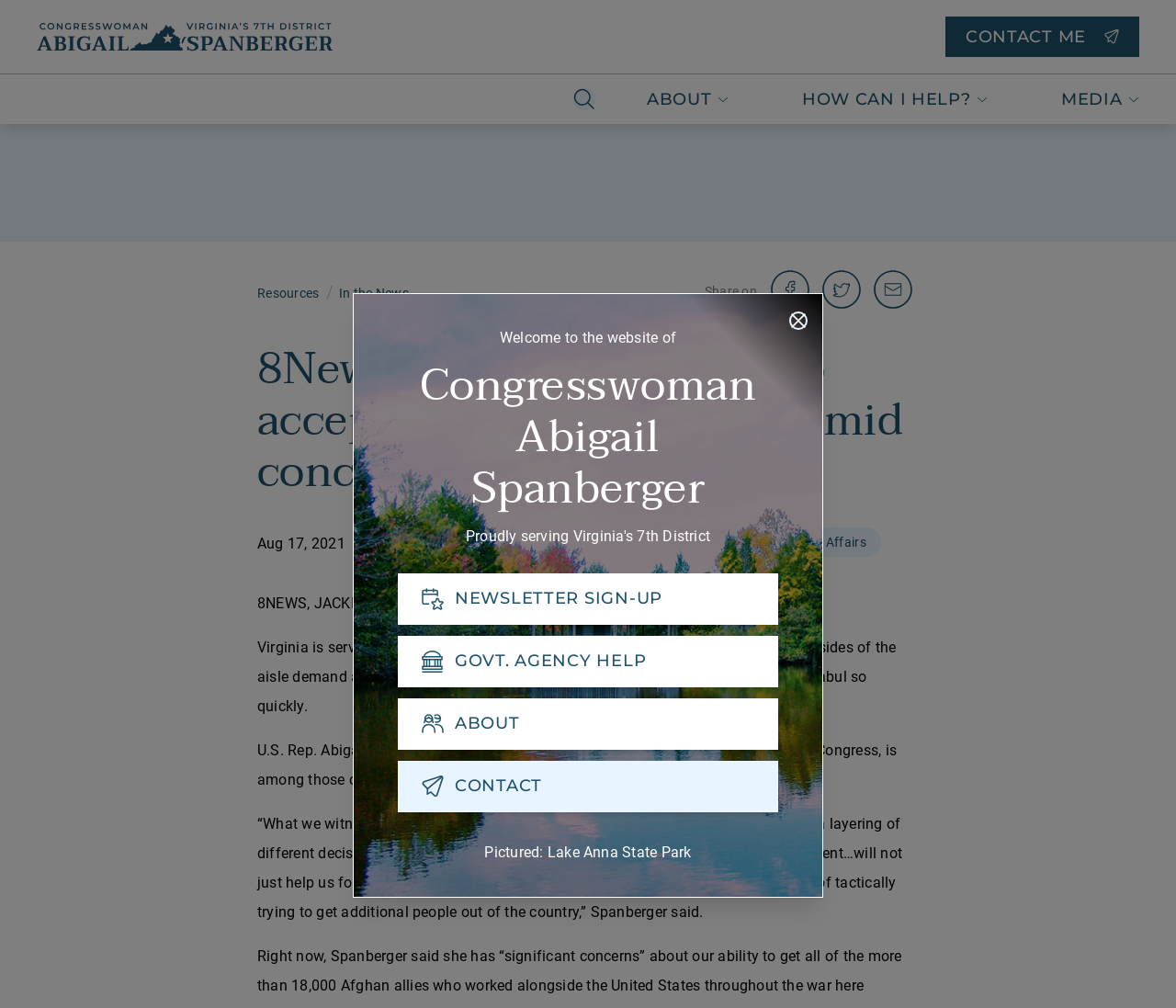What is the purpose of the 'NEWSLETTER SIGN-UP' button?
Using the image as a reference, give a one-word or short phrase answer.

To sign up for a newsletter